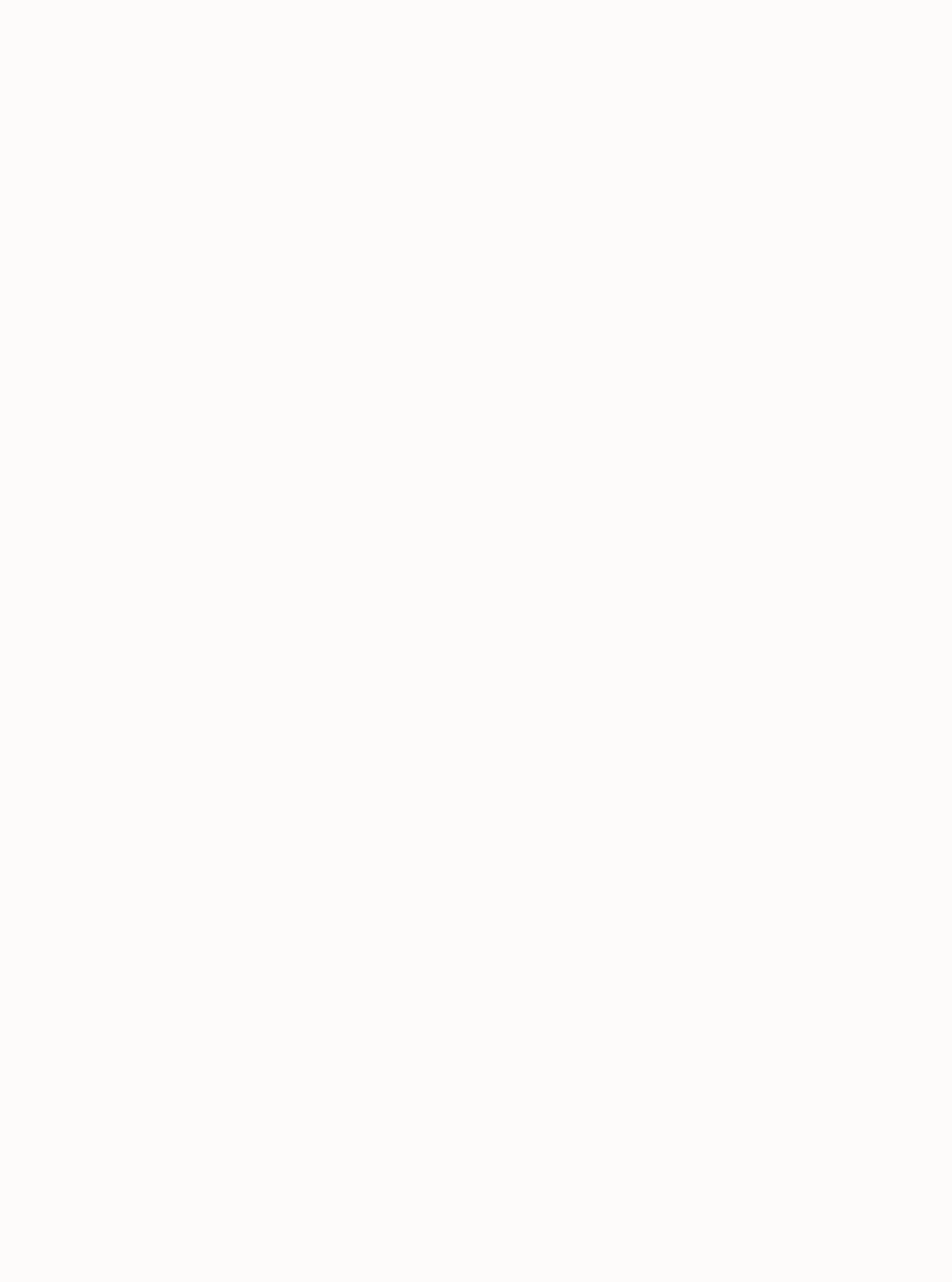Bounding box coordinates should be provided in the format (top-left x, top-left y, bottom-right x, bottom-right y) with all values between 0 and 1. Identify the bounding box for this UI element: University of Nebraska–Lincoln

[0.038, 0.911, 0.613, 1.0]